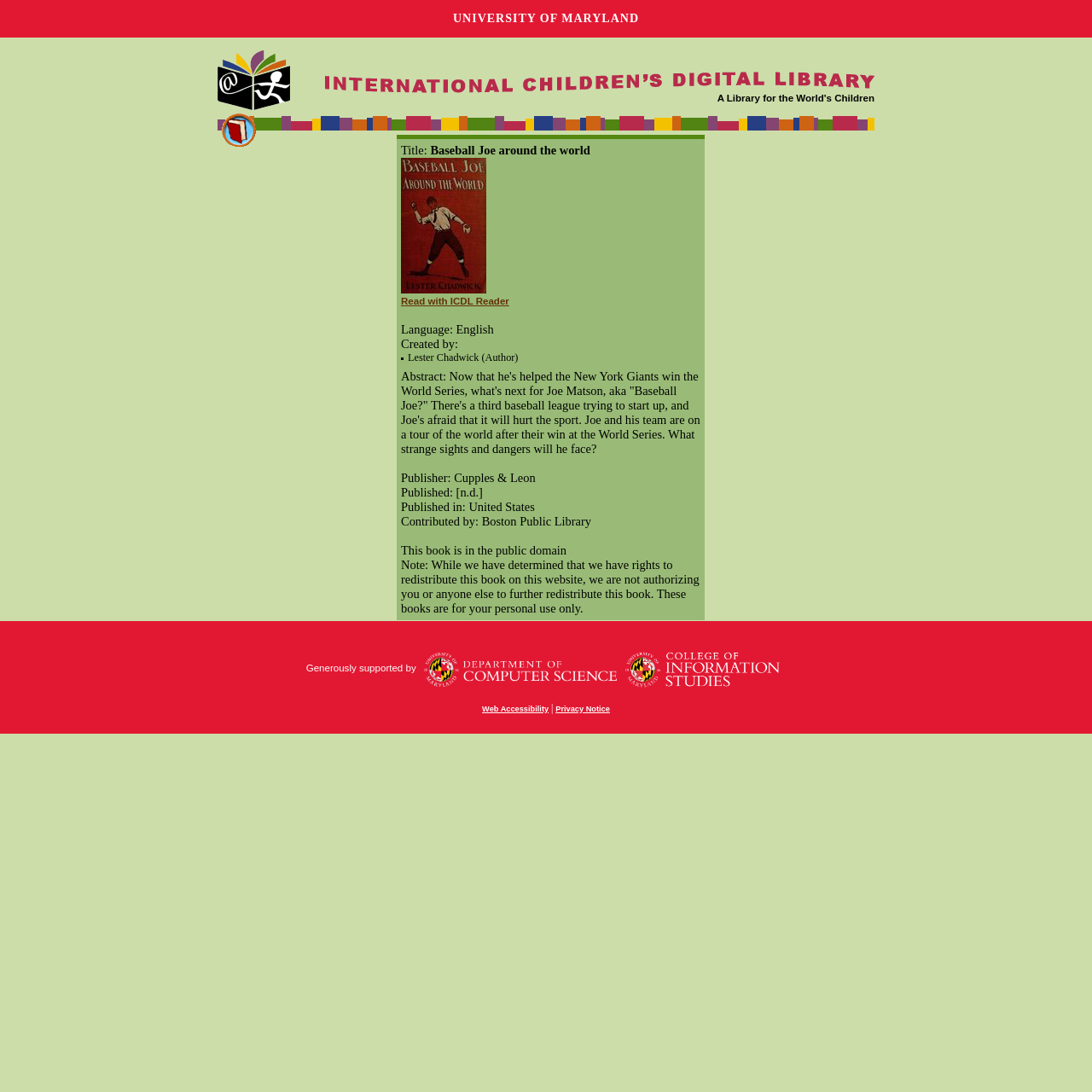Who is the author of the book?
Using the image as a reference, answer the question with a short word or phrase.

Lester Chadwick